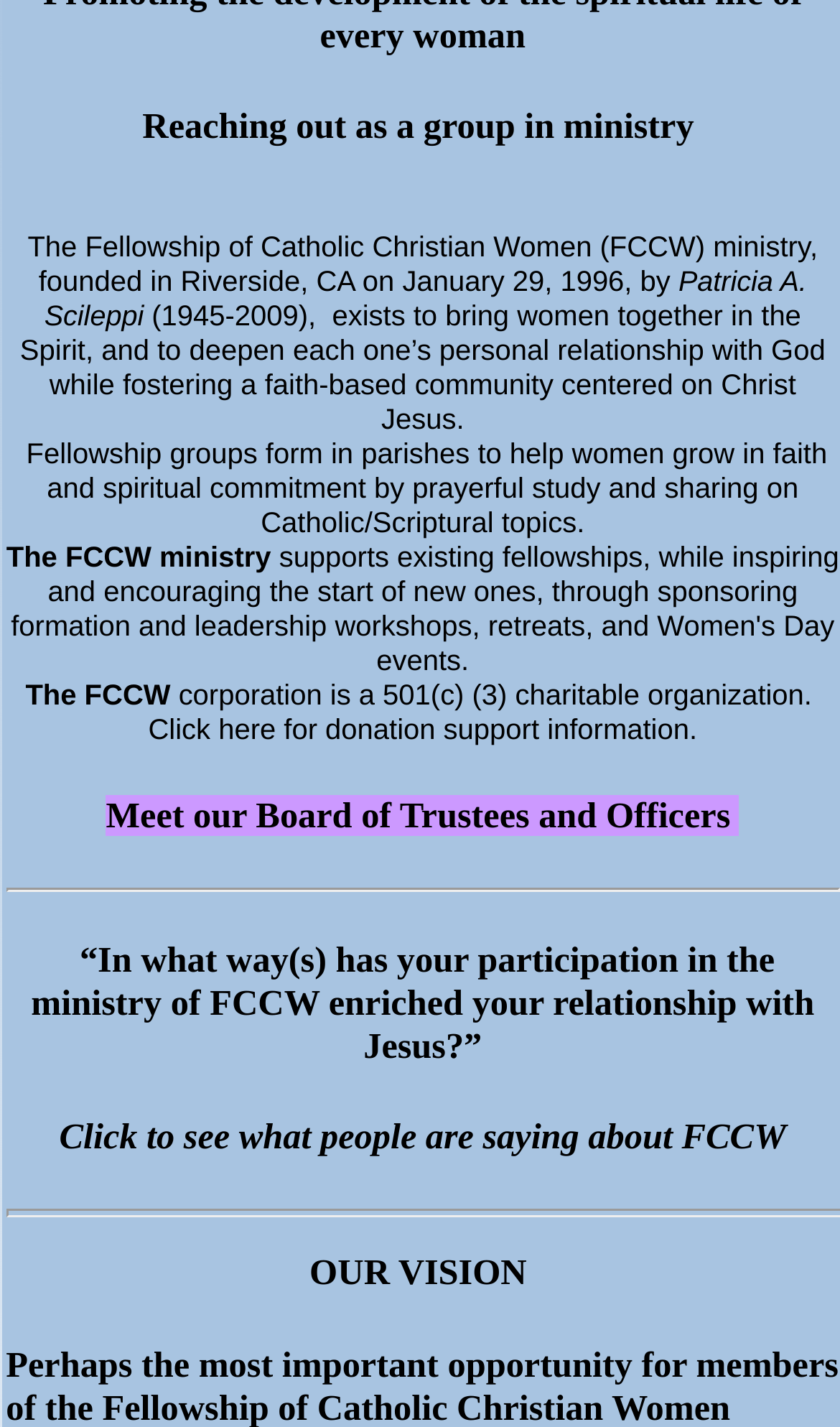Given the element description: "Patricia A. Scileppi", predict the bounding box coordinates of the UI element it refers to, using four float numbers between 0 and 1, i.e., [left, top, right, bottom].

[0.053, 0.185, 0.96, 0.232]